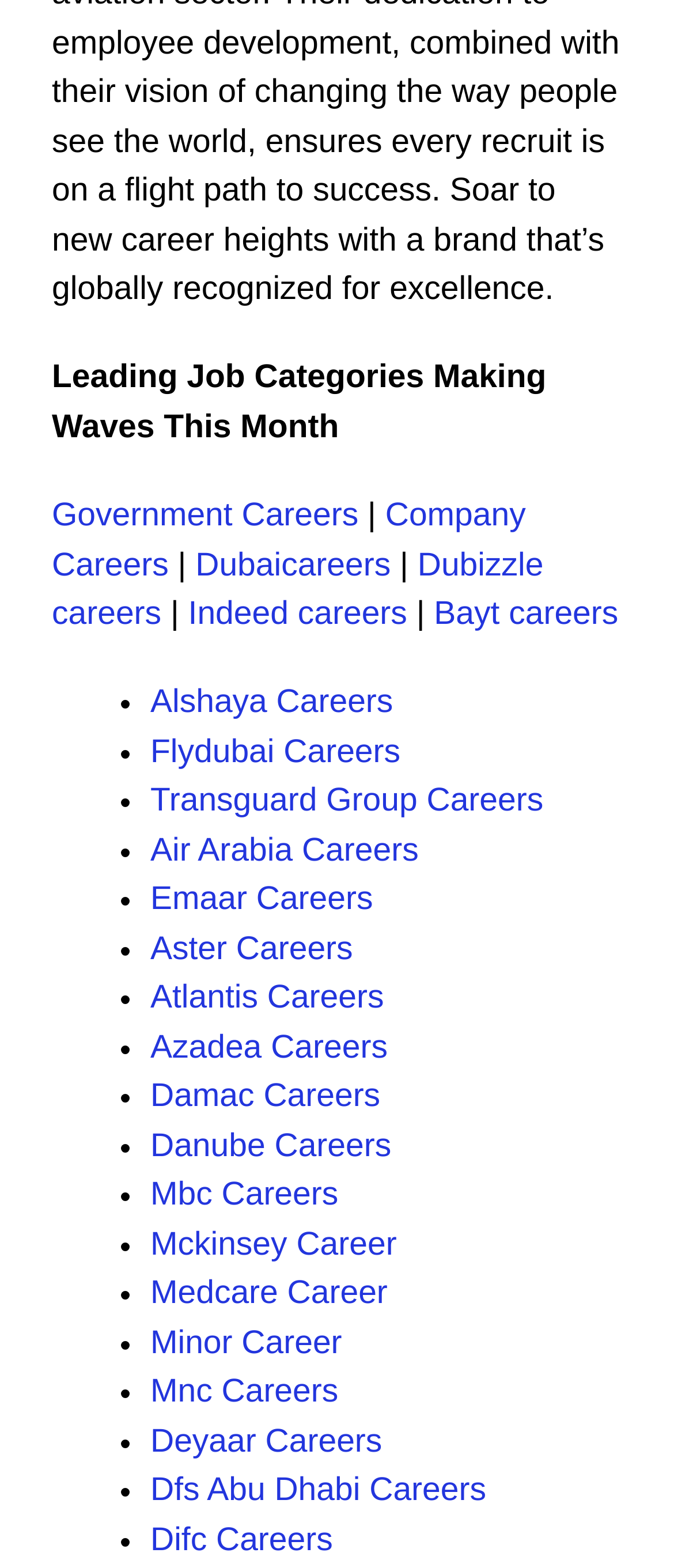Please answer the following question as detailed as possible based on the image: 
How many job categories are listed?

By counting the number of links to company careers, I can see that there are 20 job categories listed on this webpage.